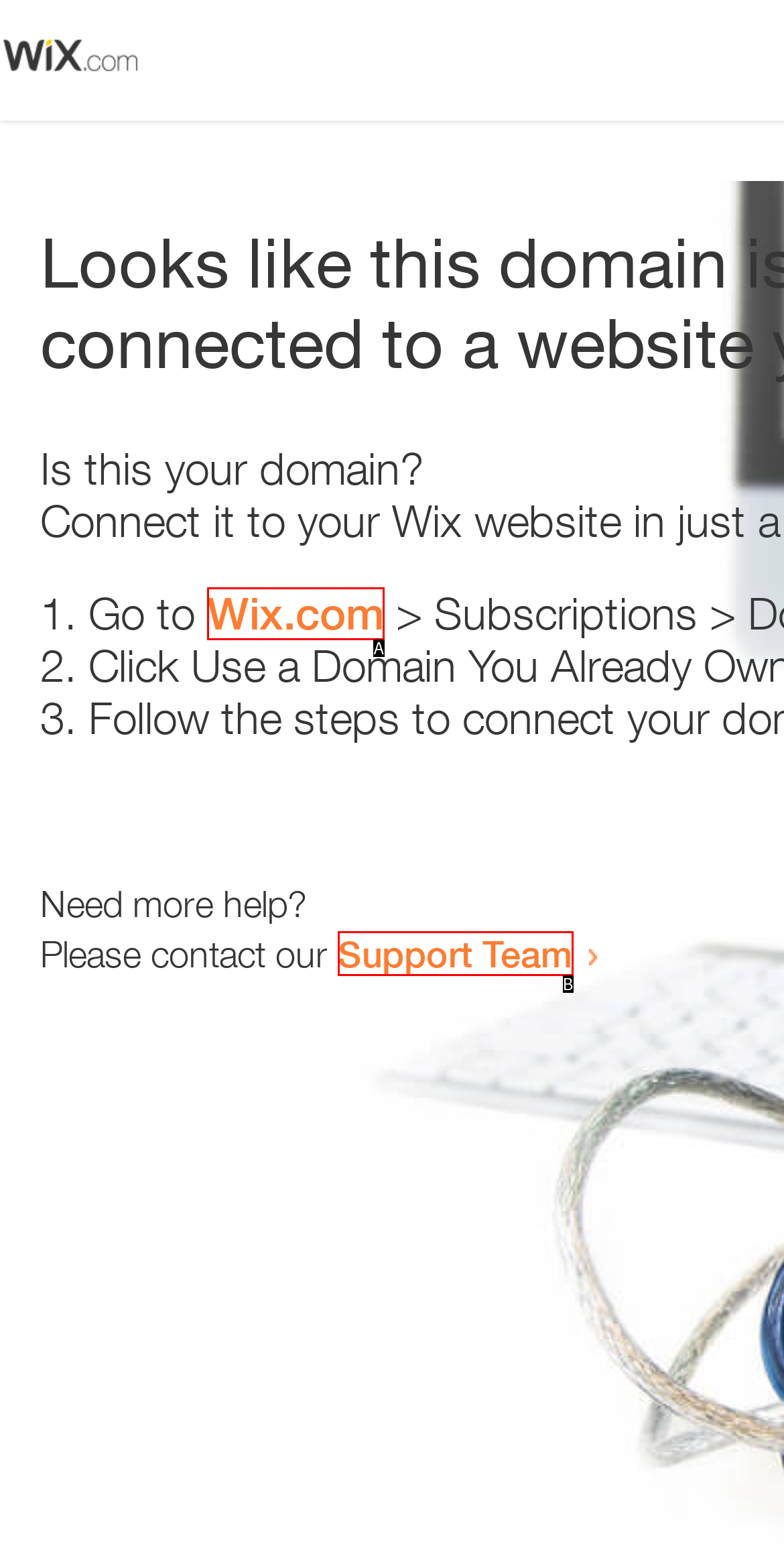Find the option that matches this description: Support Team
Provide the corresponding letter directly.

B